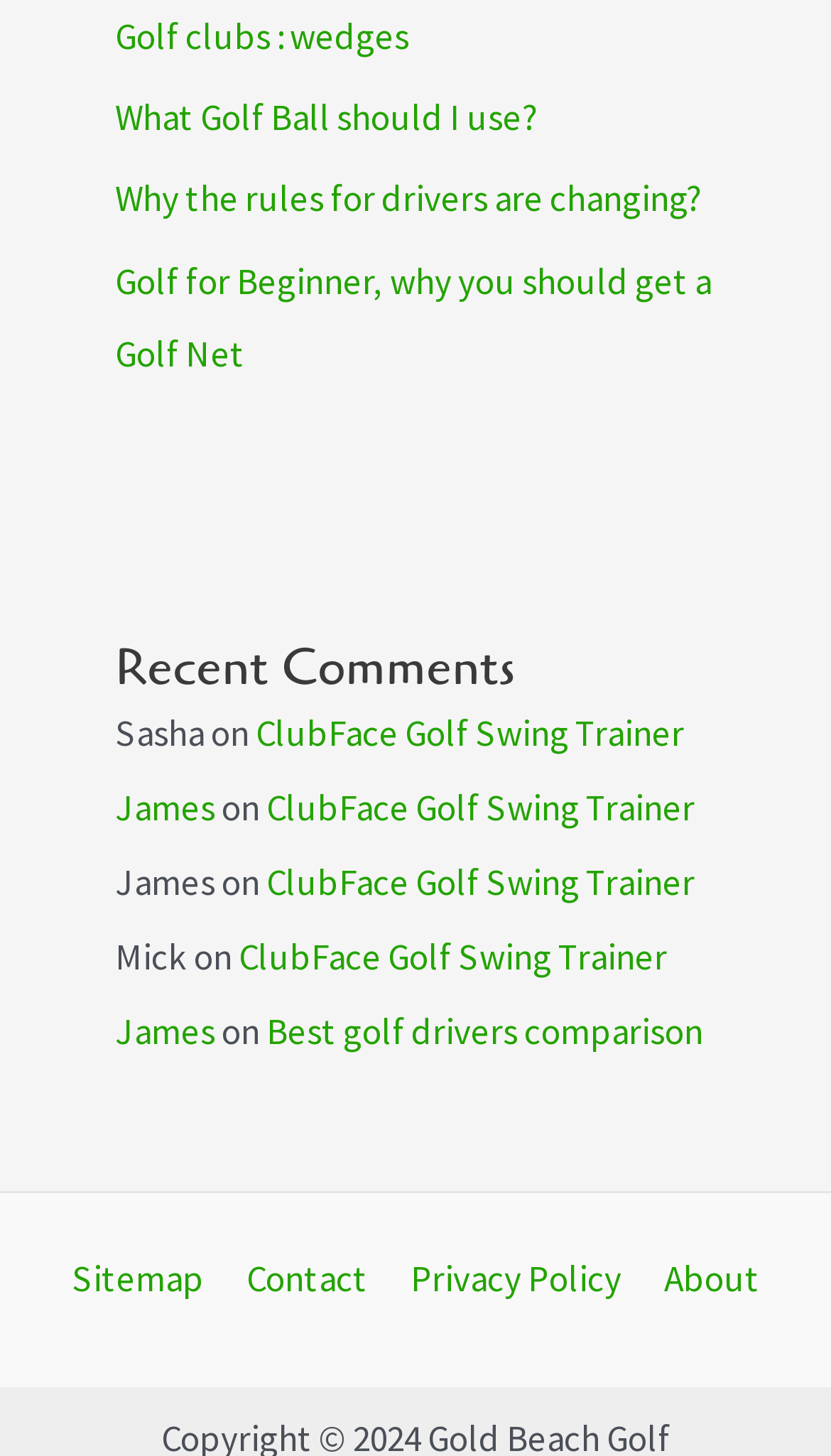Mark the bounding box of the element that matches the following description: "James".

[0.138, 0.539, 0.259, 0.571]